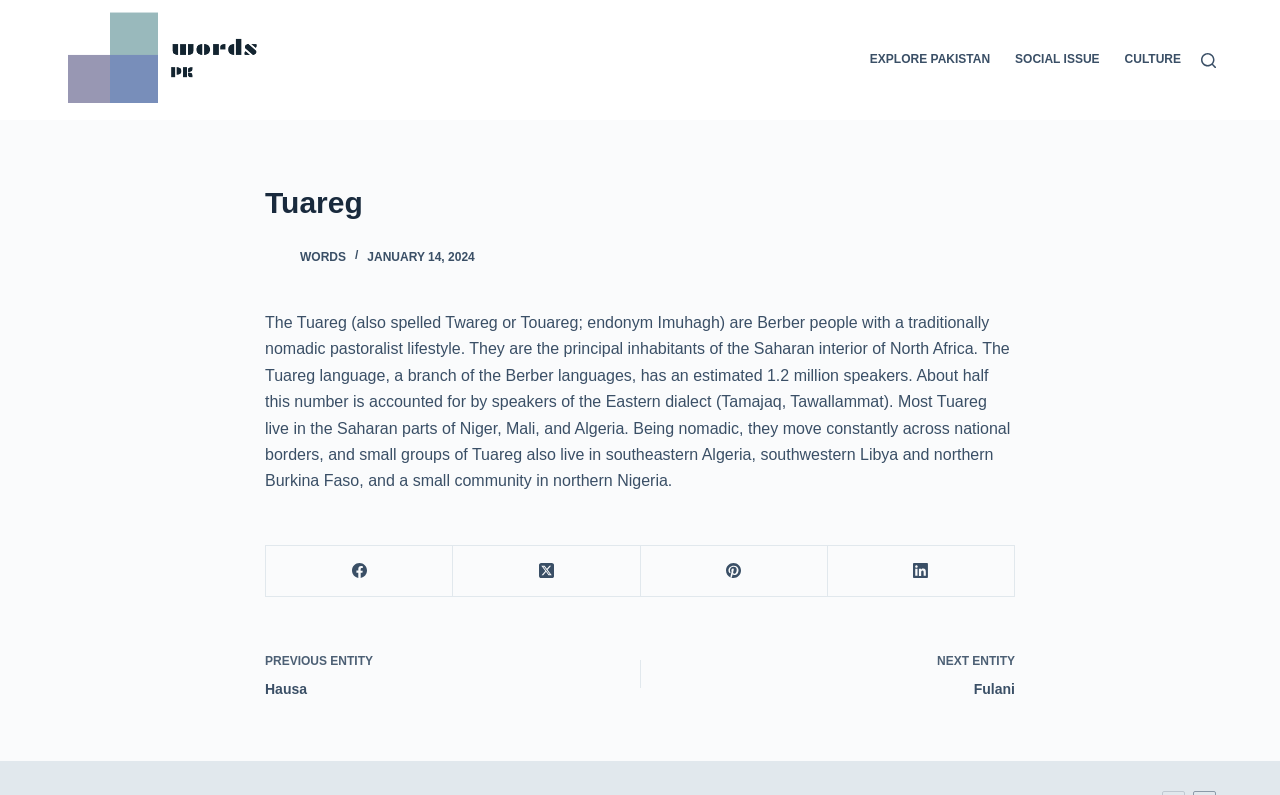Please determine the bounding box coordinates for the UI element described as: "Next Entity Fulani".

[0.523, 0.814, 0.793, 0.882]